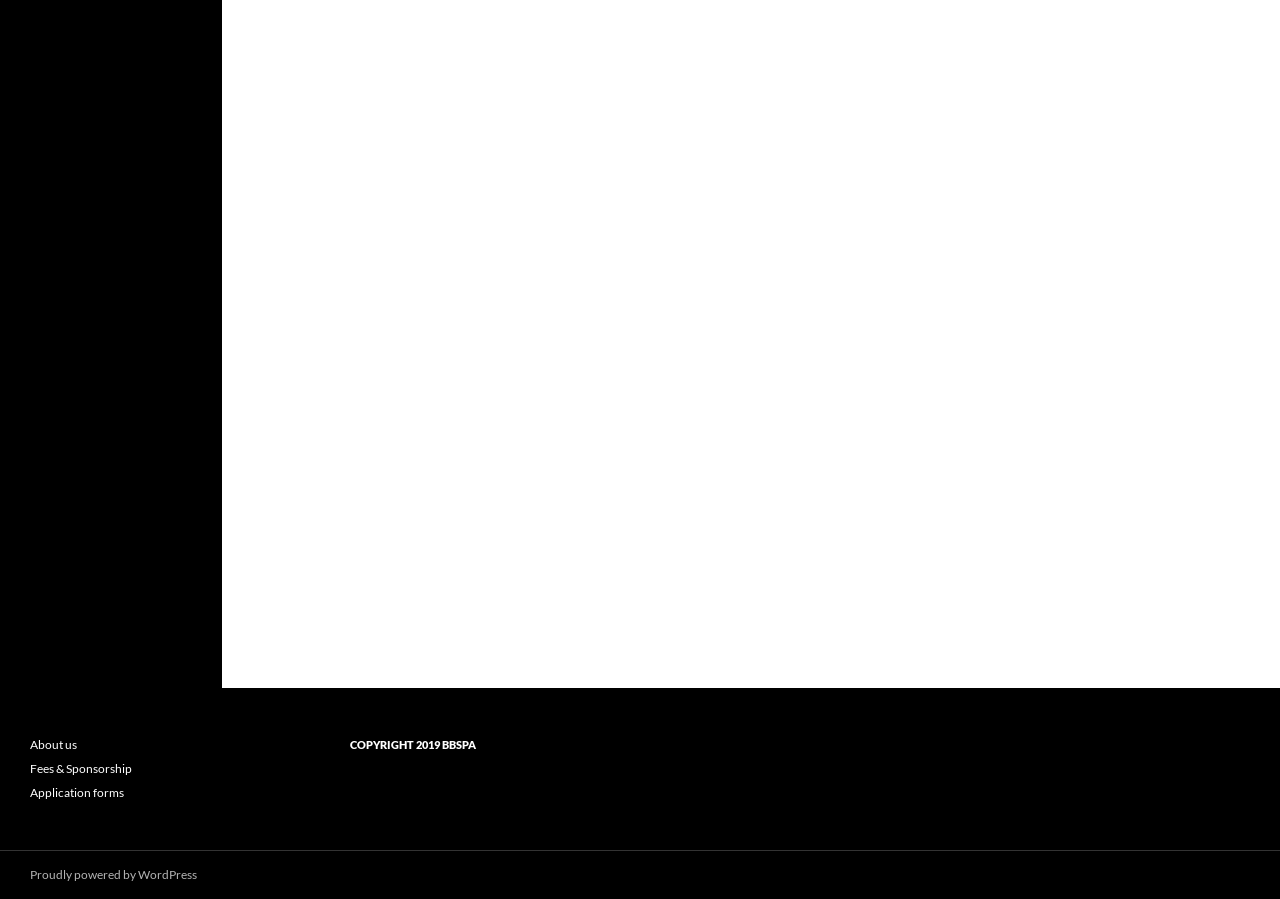Calculate the bounding box coordinates of the UI element given the description: "About us".

[0.023, 0.82, 0.06, 0.836]